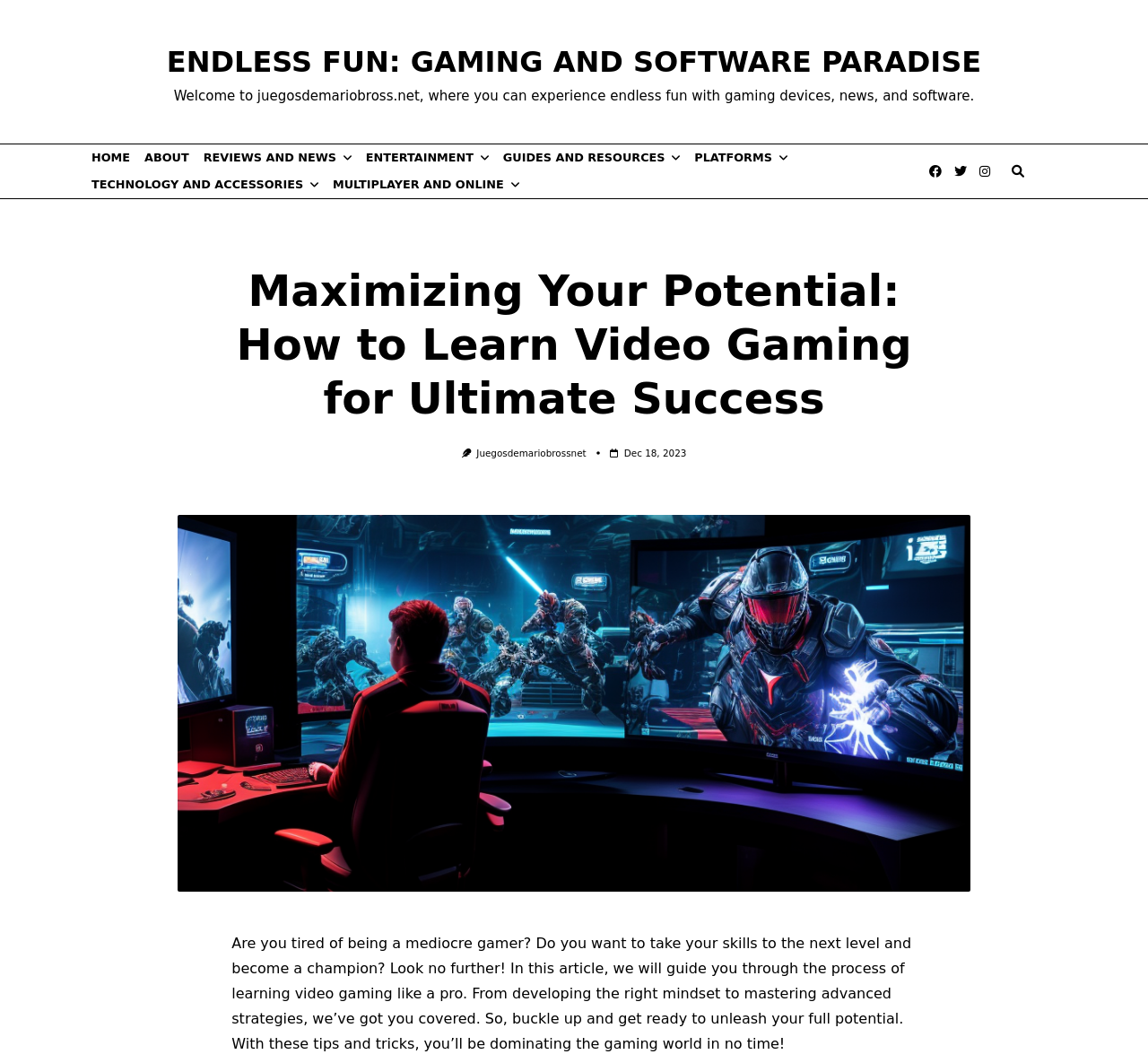What is the topic of the main article?
Using the information from the image, answer the question thoroughly.

The main article's heading is 'Maximizing Your Potential: How to Learn Video Gaming for Ultimate Success', which indicates that the topic of the article is about learning video gaming.